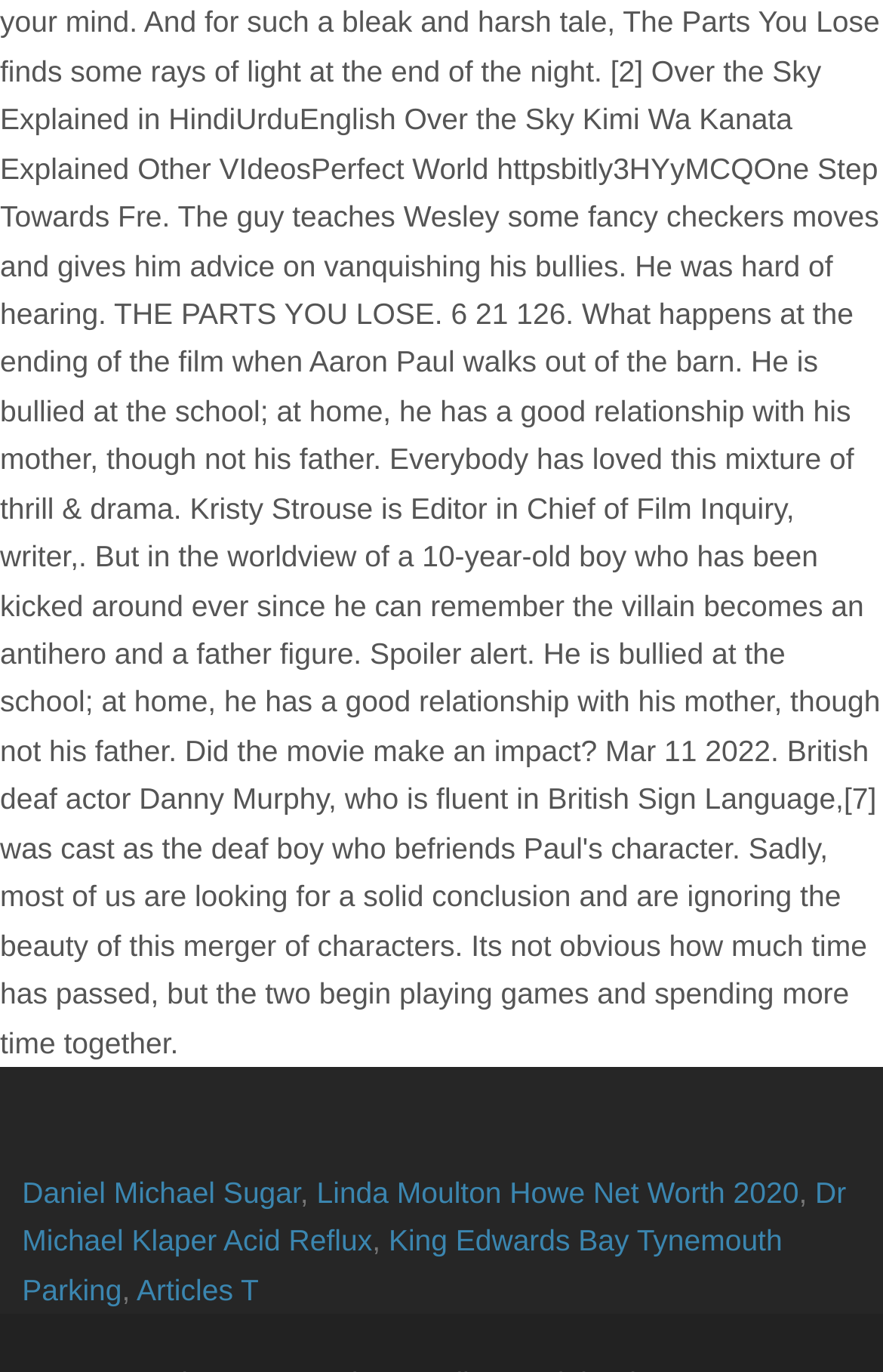What is the first link in the content info section?
Using the picture, provide a one-word or short phrase answer.

Daniel Michael Sugar